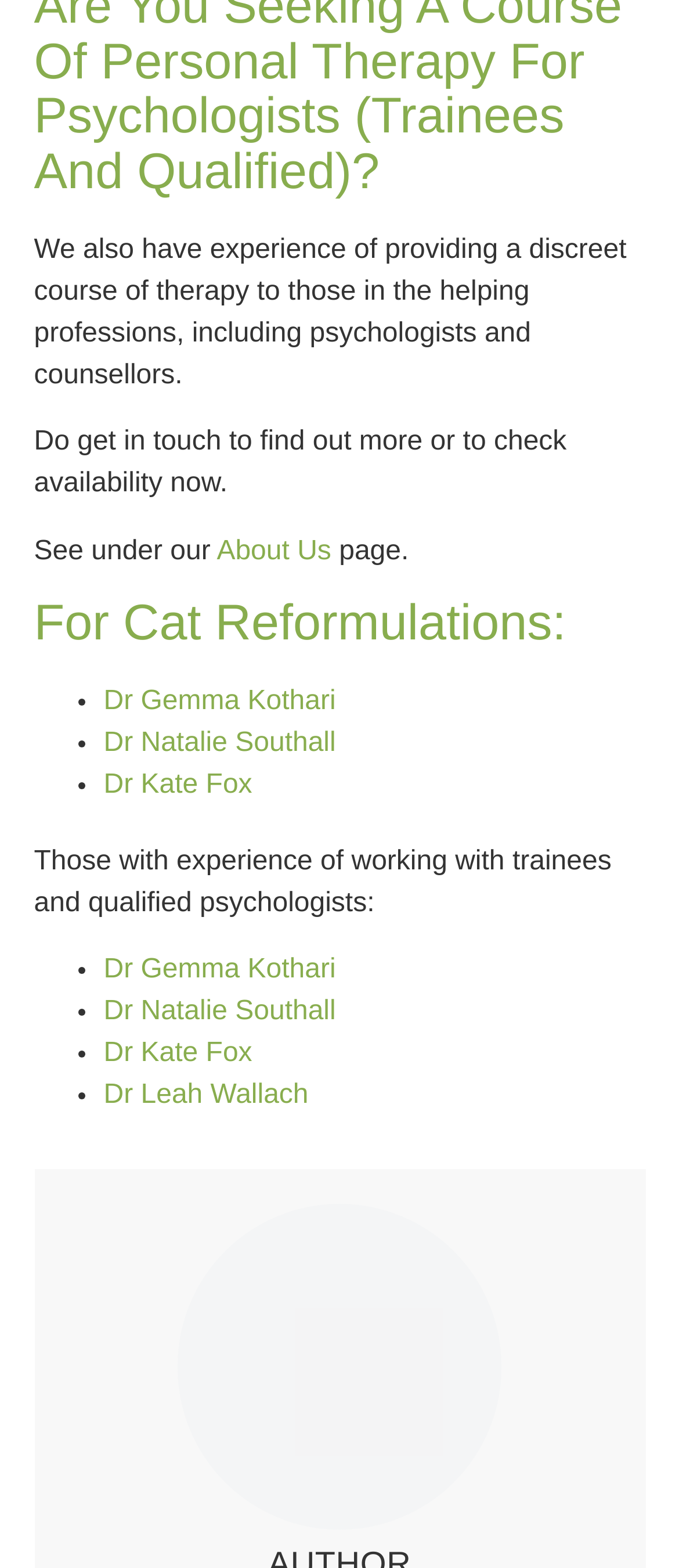Can you determine the bounding box coordinates of the area that needs to be clicked to fulfill the following instruction: "Read more about the experience of providing therapy to those in the helping professions"?

[0.05, 0.15, 0.923, 0.249]